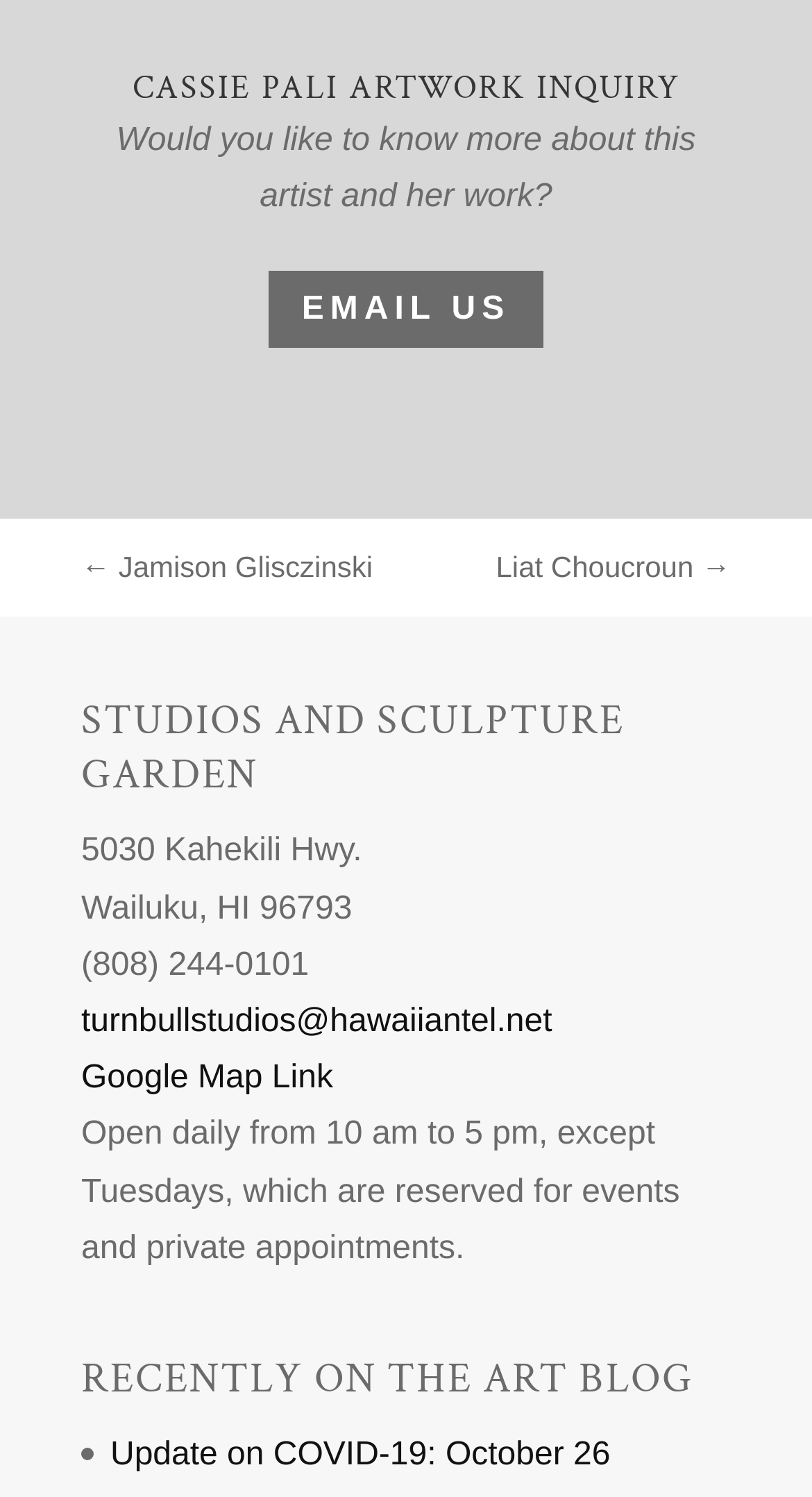Answer the question with a single word or phrase: 
What is the phone number of the studio?

(808) 244-0101